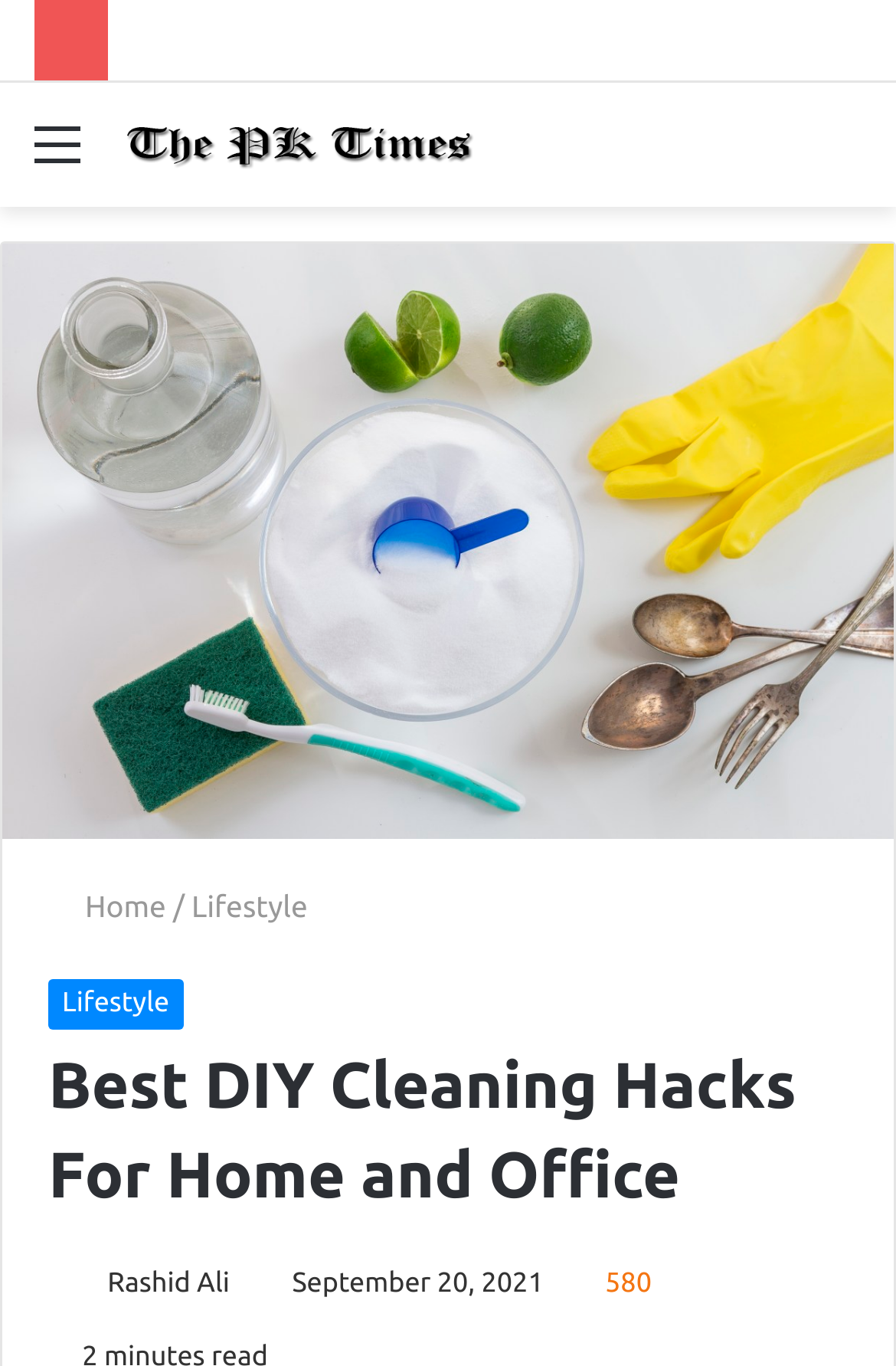Provide an in-depth caption for the webpage.

This webpage is about DIY cleaning hacks for home and office. At the top, there is a navigation section with a "Menu" link on the left and a "Search for" link on the right. Below the navigation section, there is a logo of "The PK Times" with a link to the website's homepage. 

On the main content area, there is a large image related to cleaning tips, taking up most of the space. Above the image, there are links to "Home" and "Lifestyle" categories, separated by a slash. The title of the article, "Best DIY Cleaning Hacks For Home and Office", is displayed prominently below the image. 

At the bottom of the image, there is a link to the author's profile, "Rashid Ali", accompanied by a small photo of the author. The date of publication, "September 20, 2021", and the number of views, "580", are also displayed nearby.